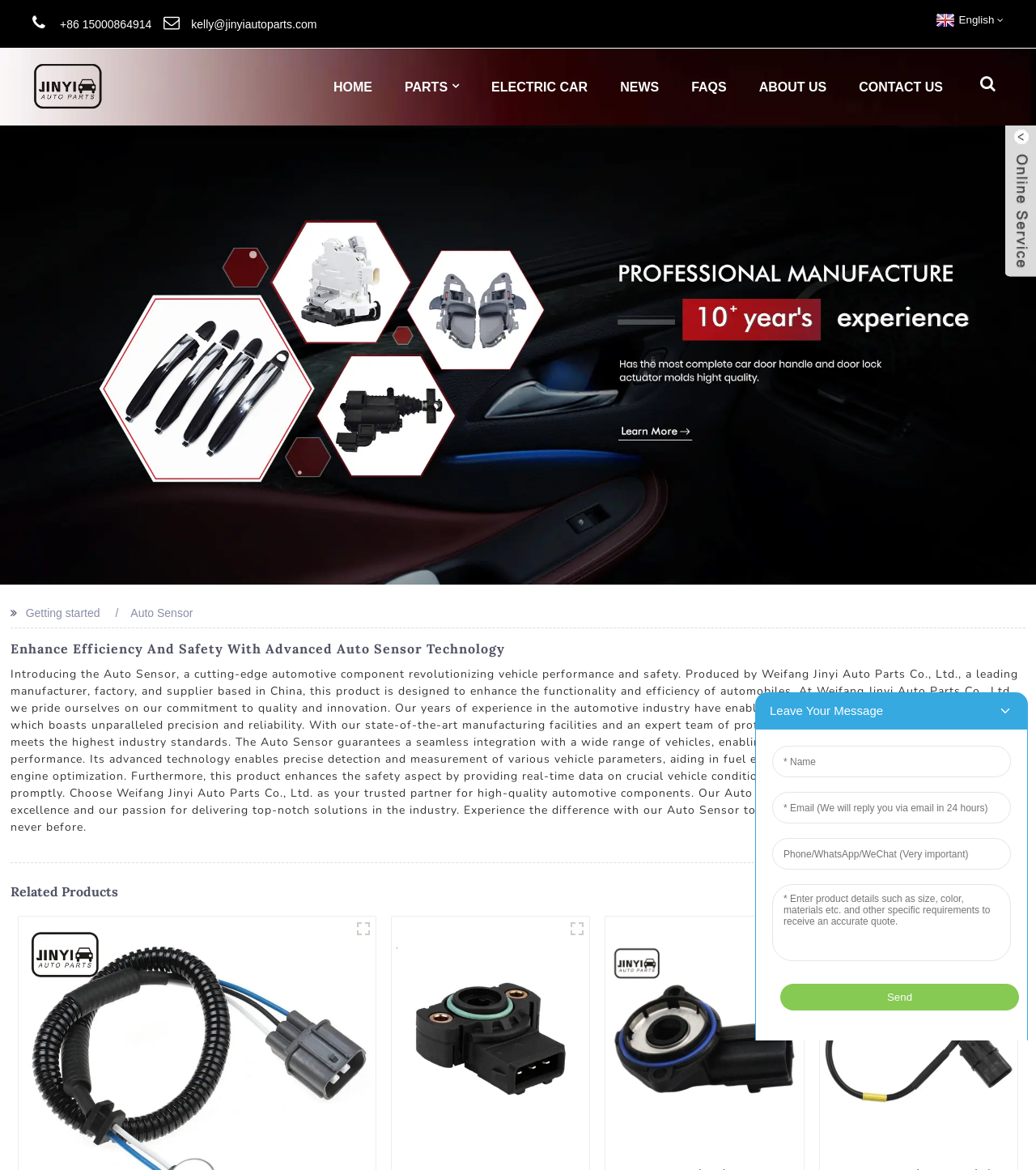Locate the bounding box coordinates of the region to be clicked to comply with the following instruction: "Click the email address to send an inquiry". The coordinates must be four float numbers between 0 and 1, in the form [left, top, right, bottom].

[0.185, 0.015, 0.306, 0.026]